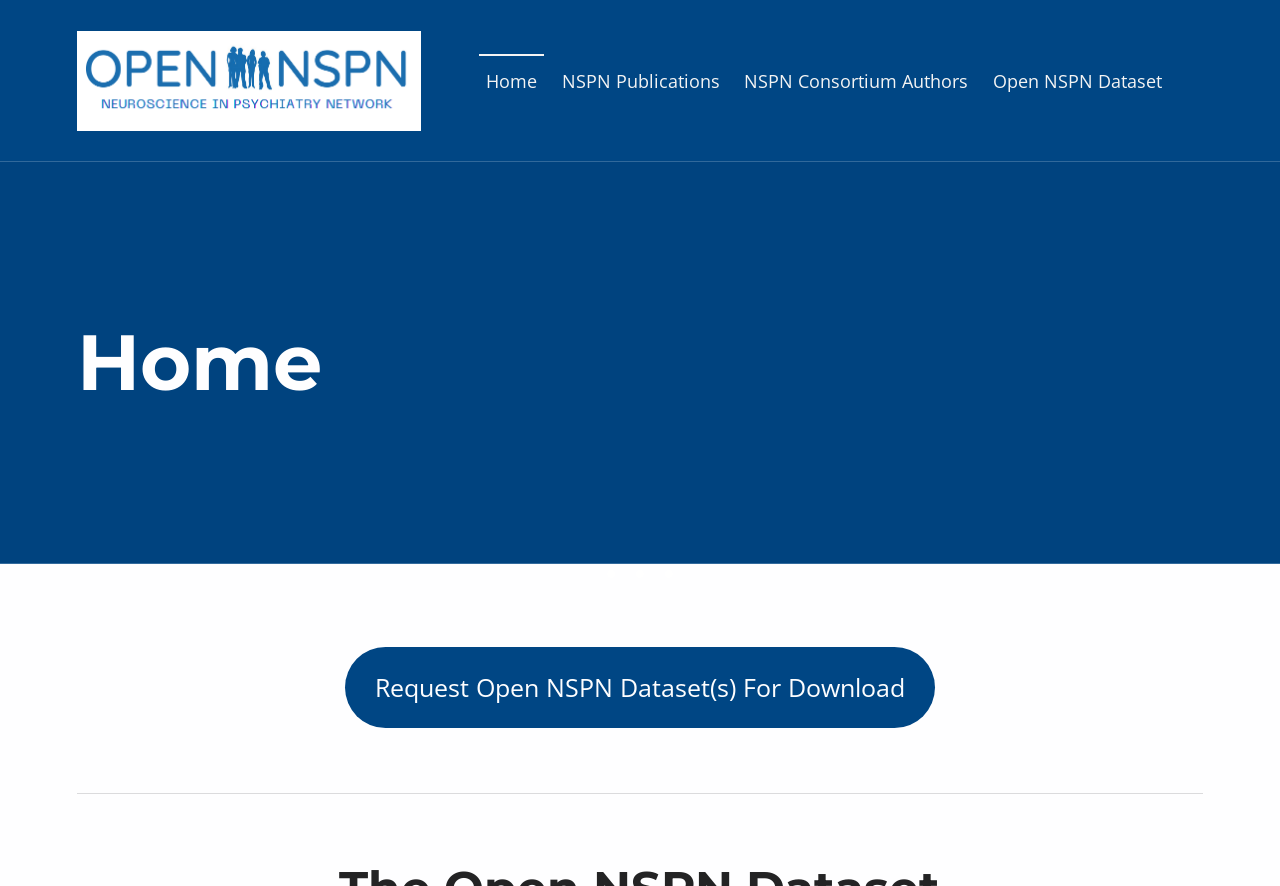Using details from the image, please answer the following question comprehensively:
How many horizontal separators are on the home page?

I counted the number of separator elements with the orientation 'horizontal' on the home page, which are two.